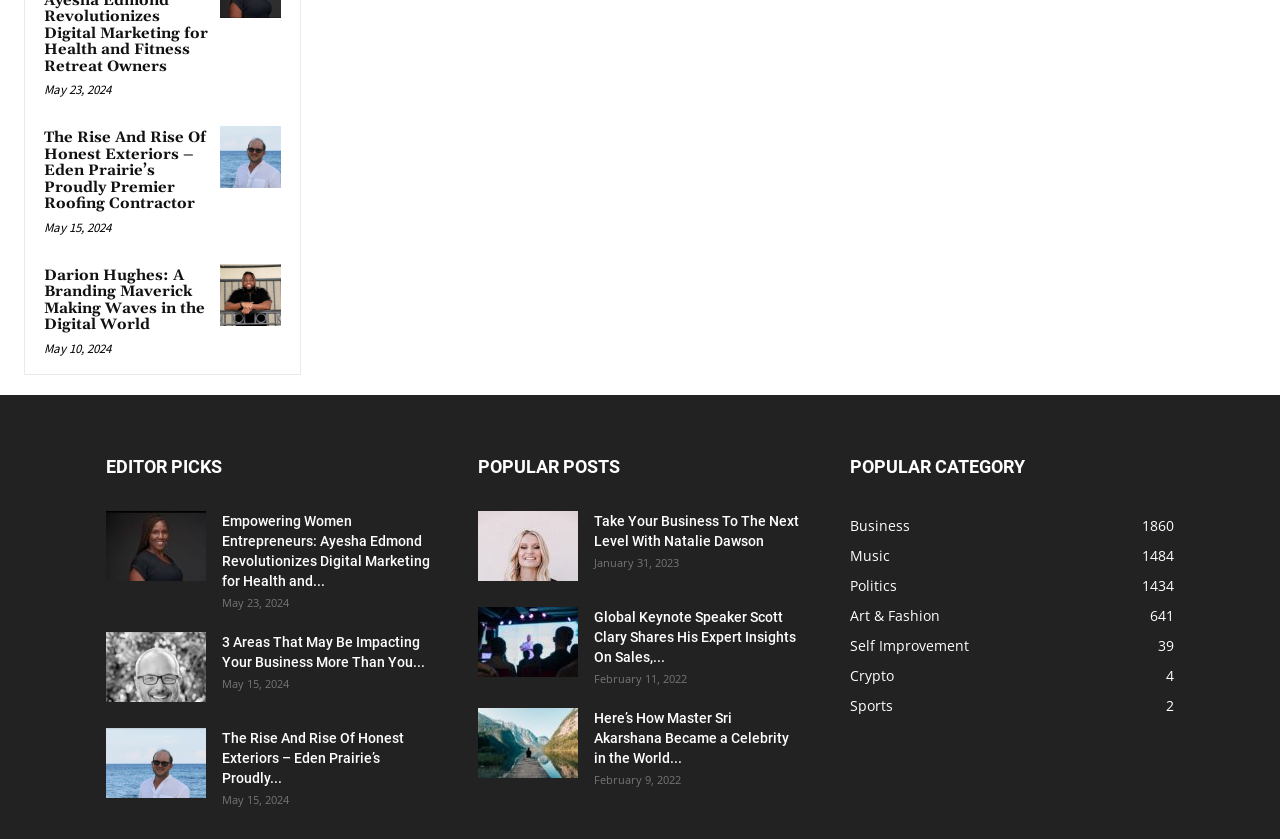Please determine the bounding box coordinates of the element's region to click for the following instruction: "Open the link 'Global Keynote Speaker Scott Clary Shares His Expert Insights On Sales, Marketing, And Entrepreneurship'".

[0.373, 0.723, 0.452, 0.807]